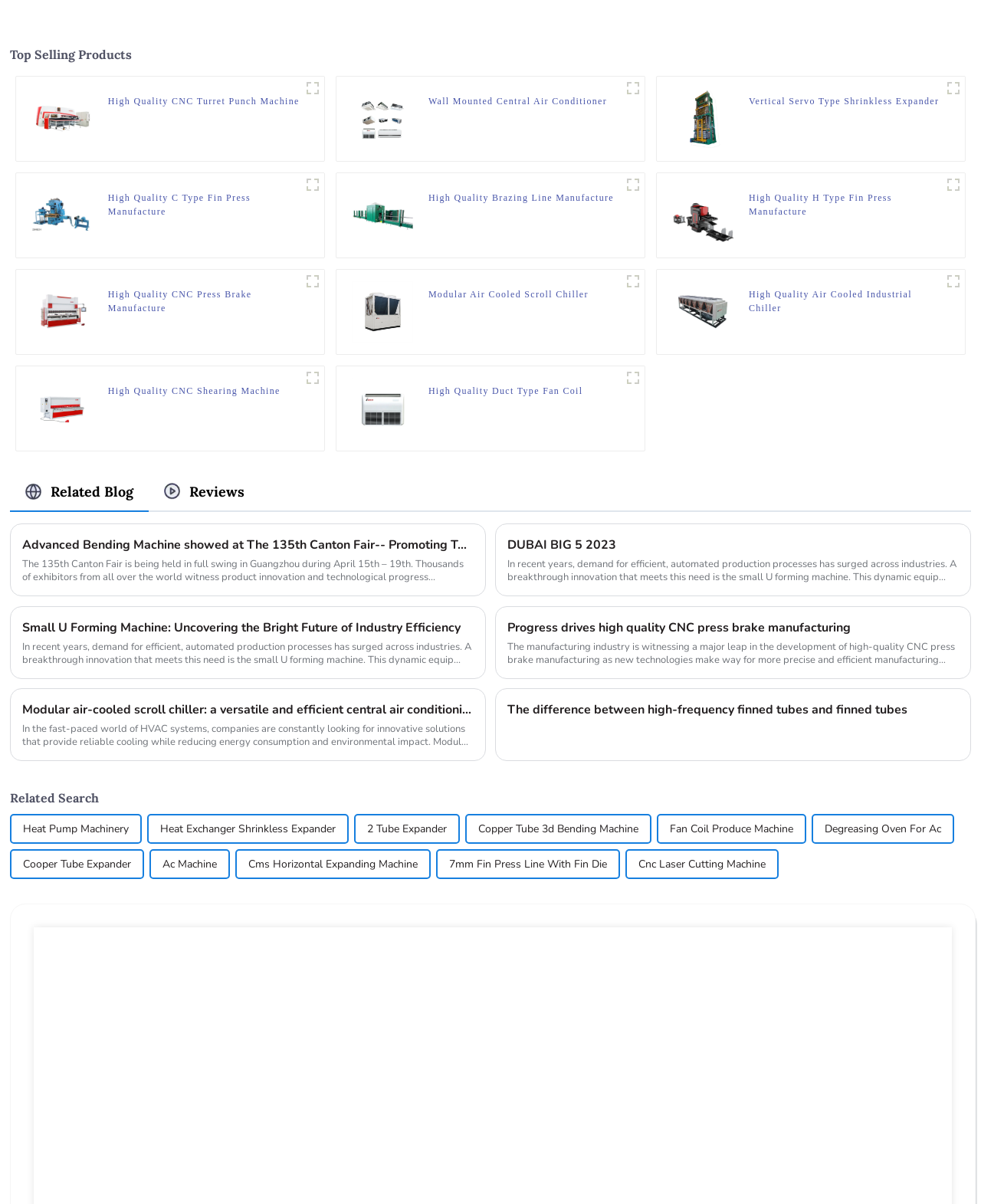Highlight the bounding box coordinates of the element you need to click to perform the following instruction: "Explore Wall Mounted Central Air Conditioner."

[0.358, 0.093, 0.421, 0.103]